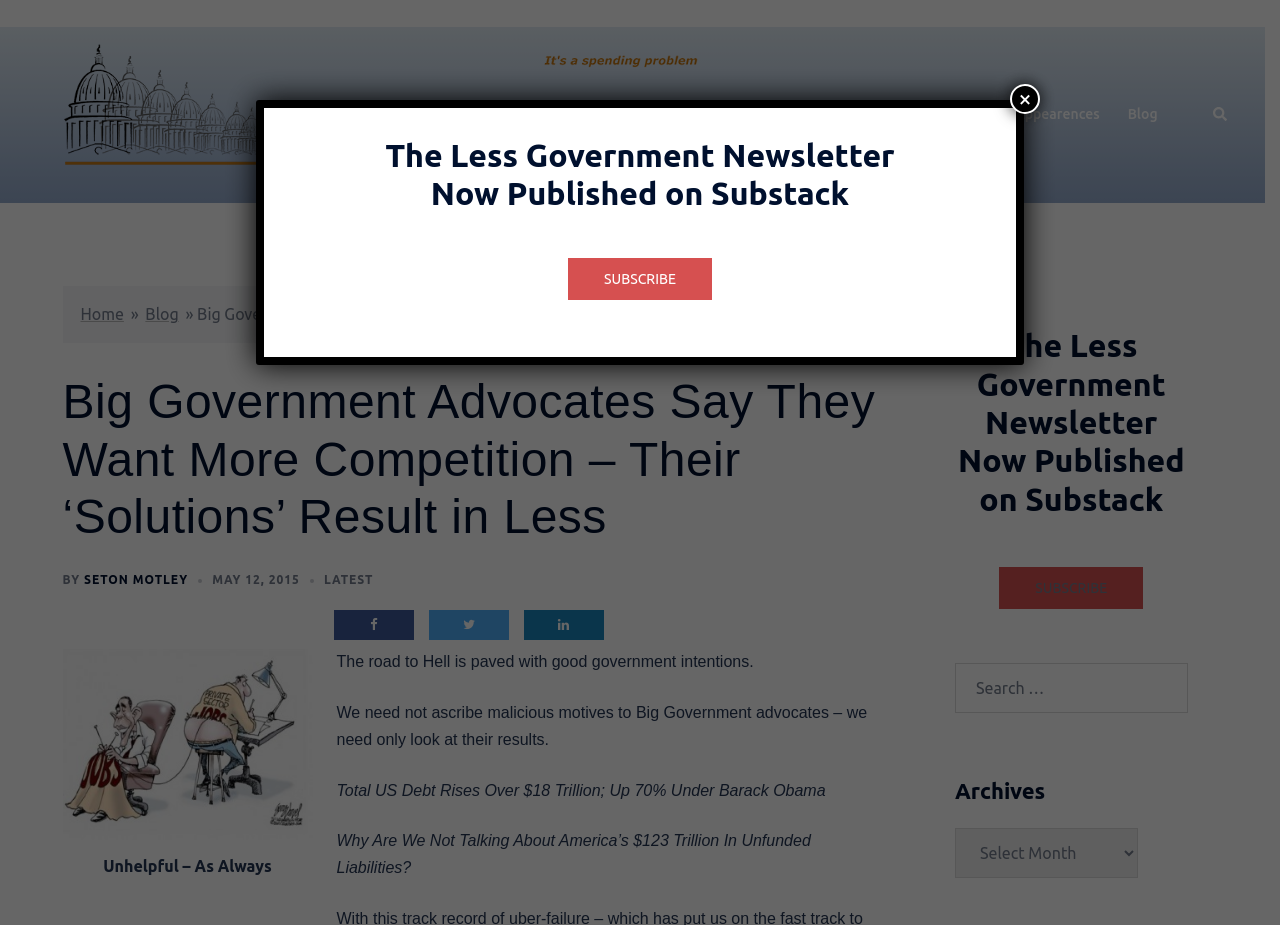Please determine the bounding box coordinates of the area that needs to be clicked to complete this task: 'Subscribe to the newsletter'. The coordinates must be four float numbers between 0 and 1, formatted as [left, top, right, bottom].

[0.781, 0.613, 0.893, 0.658]